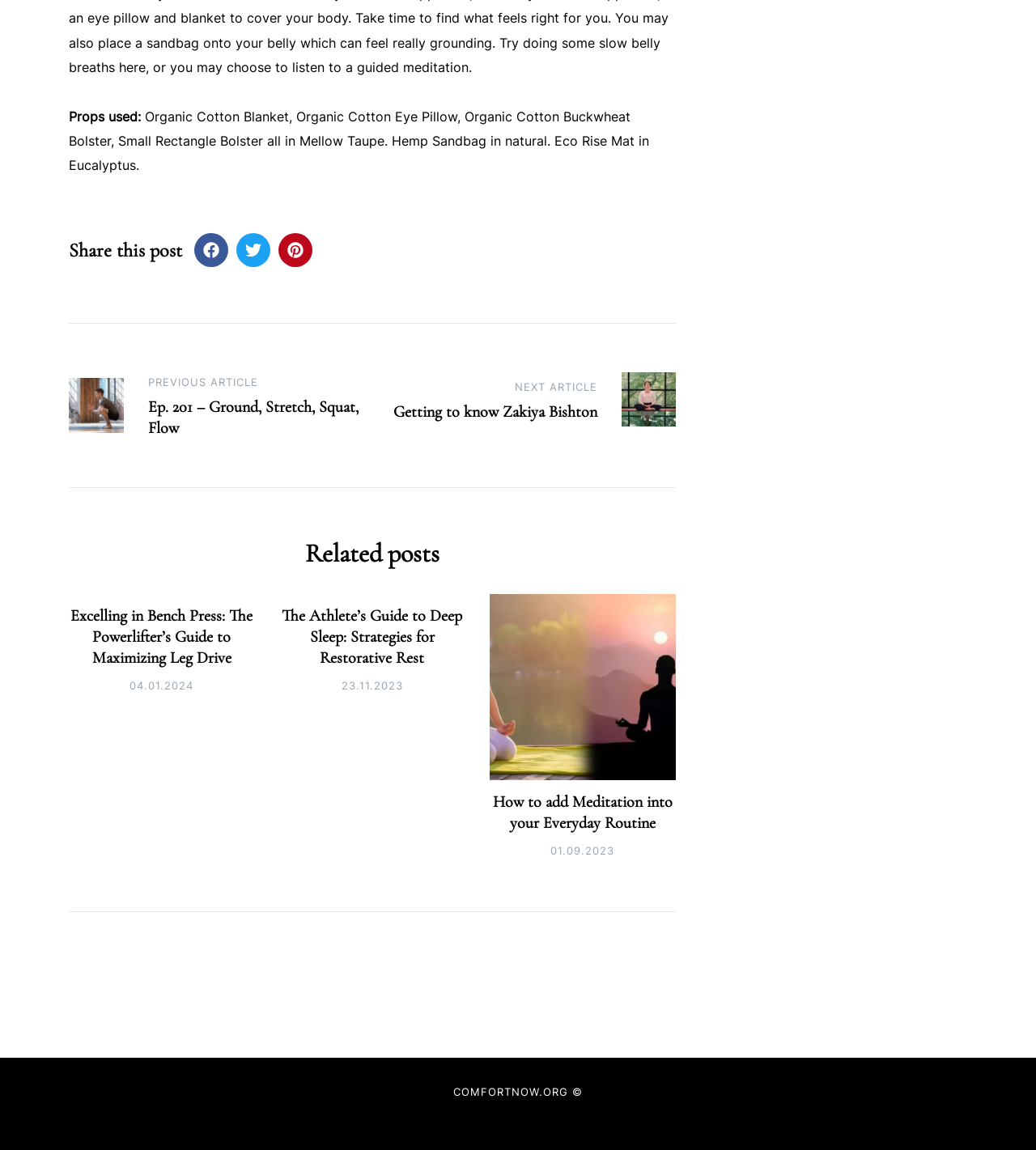How many social media sharing links are available?
Look at the image and respond with a single word or a short phrase.

3